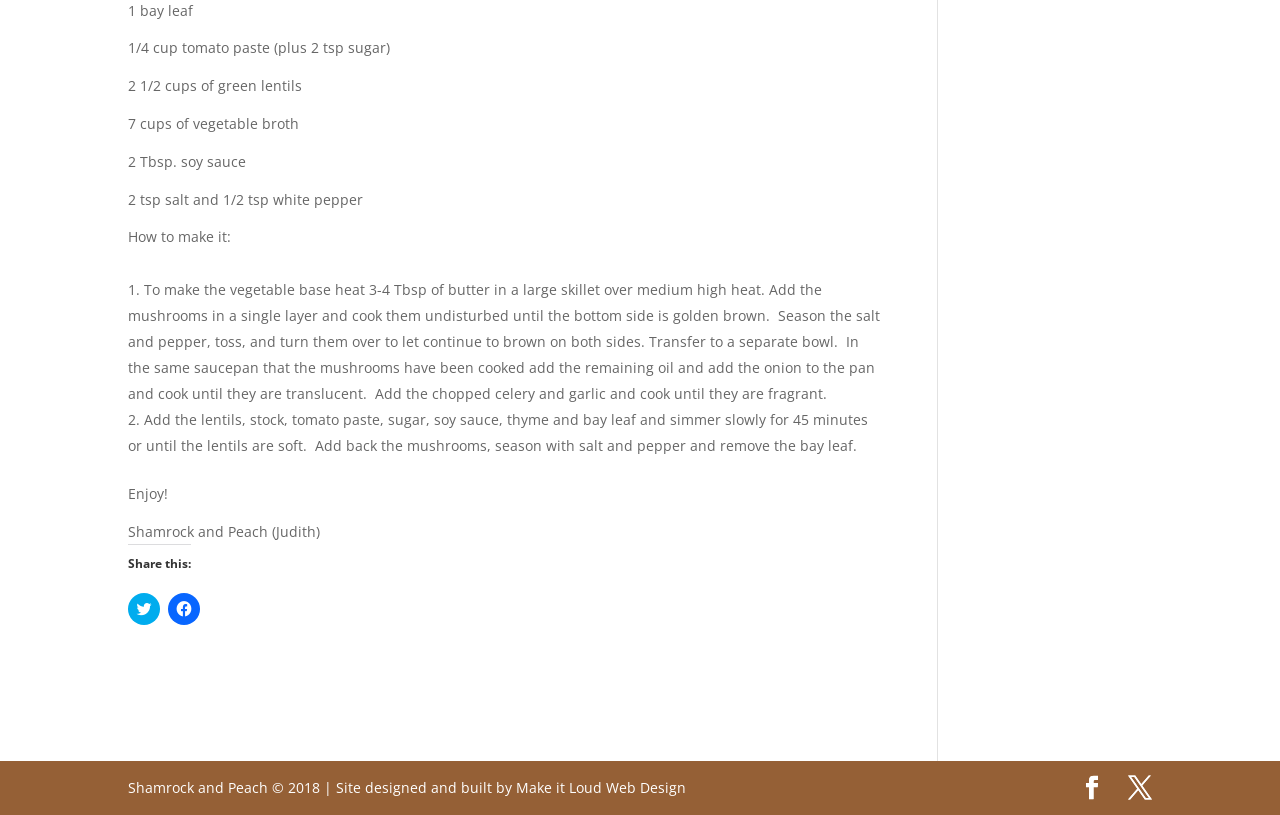Using the provided description Facebook, find the bounding box coordinates for the UI element. Provide the coordinates in (top-left x, top-left y, bottom-right x, bottom-right y) format, ensuring all values are between 0 and 1.

[0.844, 0.952, 0.862, 0.983]